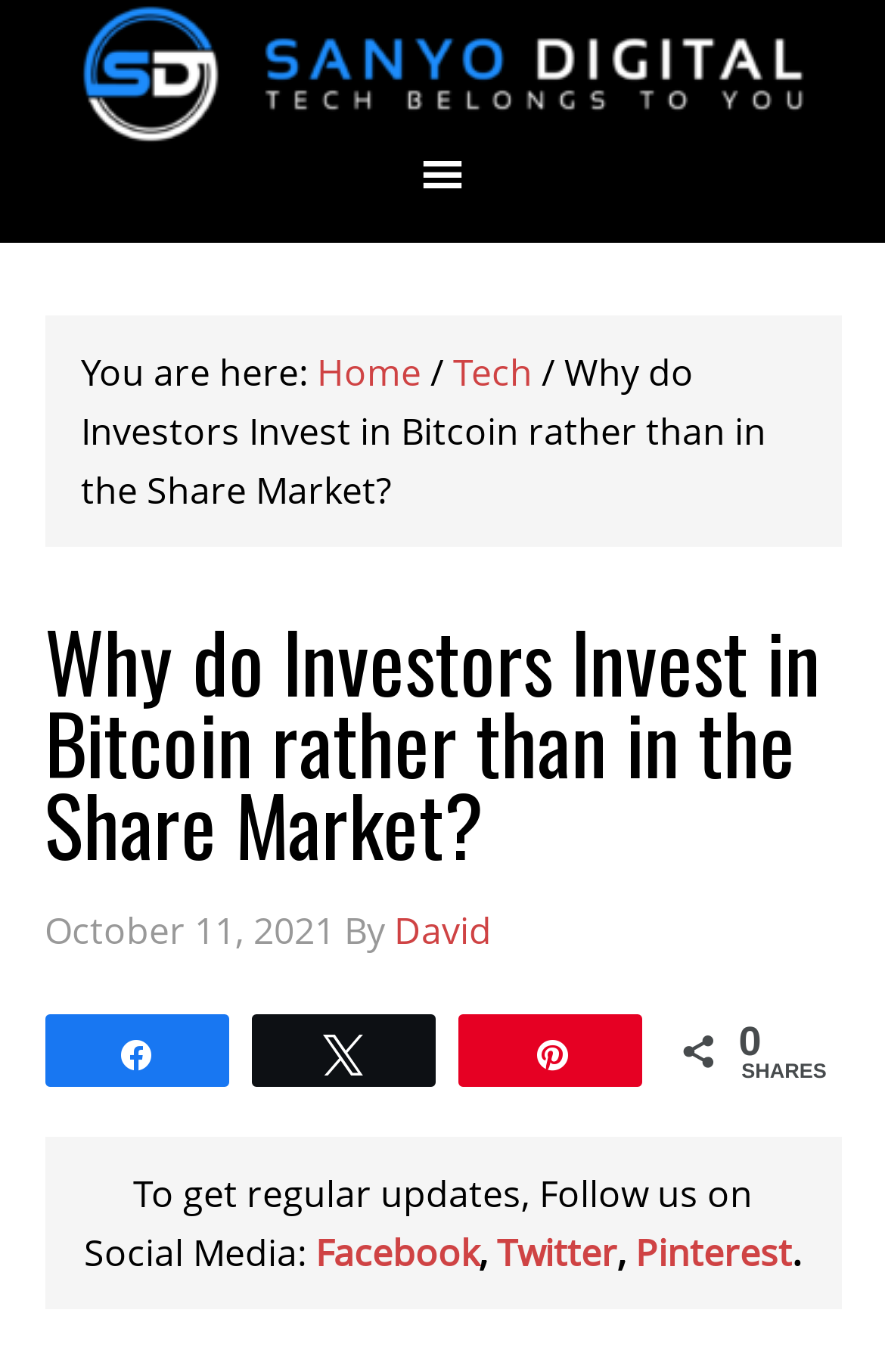Give a comprehensive overview of the webpage, including key elements.

This webpage is about an article titled "Why do Investors Invest in Bitcoin rather than in the Share Market?" with a focus on the main content. At the top, there are three "Skip to" links, allowing users to navigate to primary navigation, main content, or primary sidebar. 

Below these links, there is a prominent link to "SANYO DIGITAL" that spans the entire width of the page. Underneath, a main navigation menu is located, featuring a "You are here" indicator, followed by links to "Home", "Tech", and the current page, separated by breadcrumb separators.

The main content area is dominated by the article title, which is also a header, accompanied by the publication date "October 11, 2021" and the author "David". 

On the top-right side of the article, there are social media sharing links, including "k Share", "N Tweet", and "A Pin". 

At the bottom of the page, there is a call-to-action to follow the website on social media, with links to "Facebook", "Twitter", and "Pinterest", along with a period at the end. The text "SHARES" is located on the right side of this section.